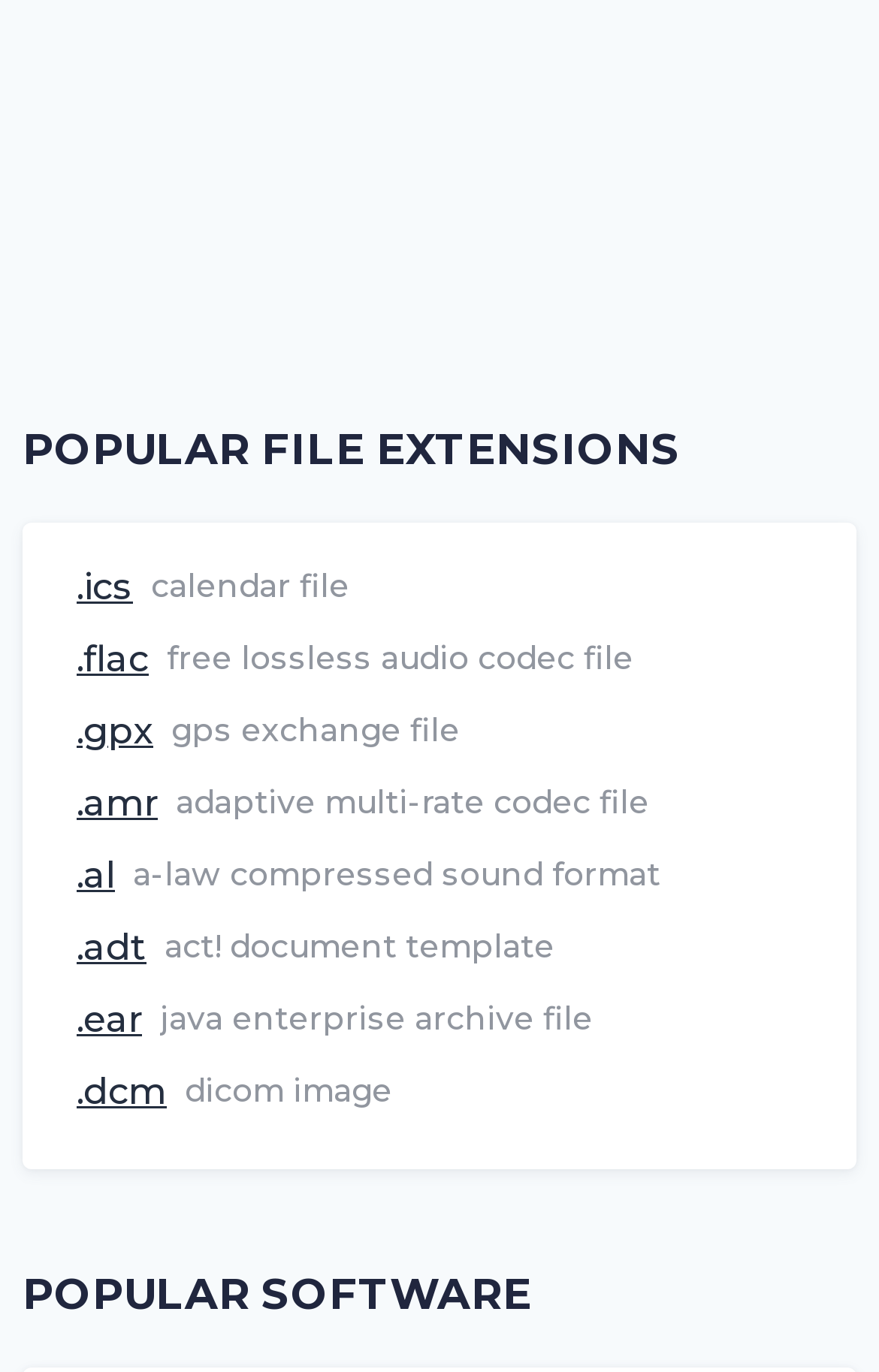What is the category of the section that includes .ics, .flac, and .gpx files?
Please answer the question with as much detail as possible using the screenshot.

I found that the links and corresponding StaticTexts for .ics, .flac, and .gpx files are all located under a heading with the text 'POPULAR FILE EXTENSIONS', indicating that this is the category for these file types.